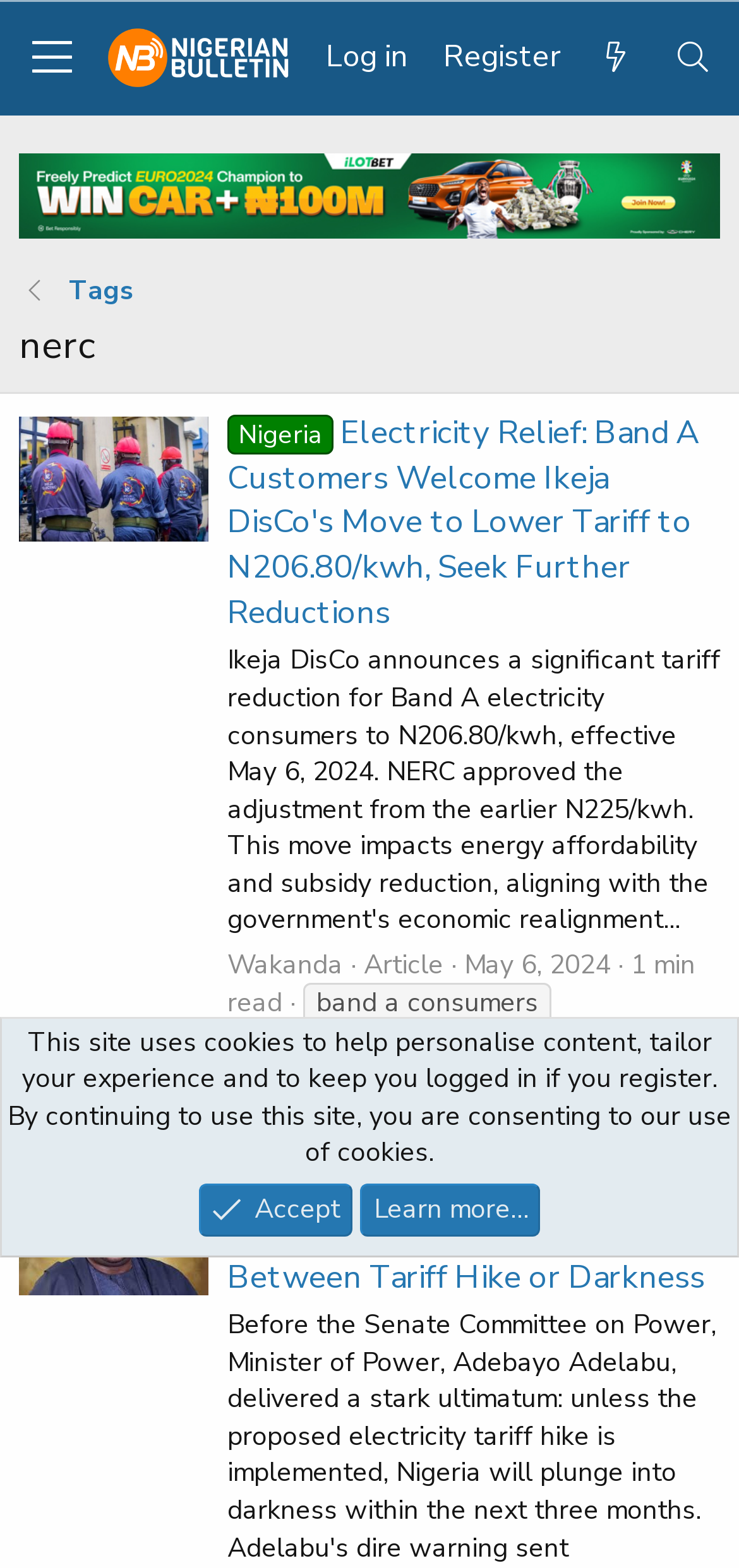Explain the webpage's design and content in an elaborate manner.

The webpage is titled "nerc | Nigerian Bulletin" and has a menu button at the top left corner. To the right of the menu button, there is a link to "Nigerian Bulletin" with an accompanying image. On the top right corner, there are links to "Log in", "Register", "What's new", and "Search".

Below the top navigation bar, there is a large link to "ilobet Nigeria - Nigerian Bulletin" with an image, spanning almost the entire width of the page. Below this, there is a heading "nerc" and a link to "Tags".

The main content of the page is divided into sections, each with a heading and a link to a news article. The first section has a heading "nerc" and a link to an article titled "Electricity Relief: Band A Customers Welcome Ikeja DisCo's Move to Lower Tariff to N206.80/kwh, Seek Further Reductions" with an accompanying image. The article's content is summarized as discussing electricity relief and tariff reductions.

The second section has a heading "Nigeria Electricity Relief: Band A Customers Welcome Ikeja DisCo's Move to Lower Tariff to N206.80/kwh, Seek Further Reductions" and a link to the same article. Below this, there is a link to an article titled "Wakanda" and some static text describing the article, including the date and time it was published, the reading time, and some keywords.

The third section has a link to an article titled "Energy Crisis Escalates: Nigerians Forced to Choose Between Tariff Hike or Darkness" with an accompanying image. The article's content is summarized as discussing the energy crisis in Nigeria.

At the bottom of the page, there is a notice about the site using cookies, with links to accept or learn more about the cookies policy.